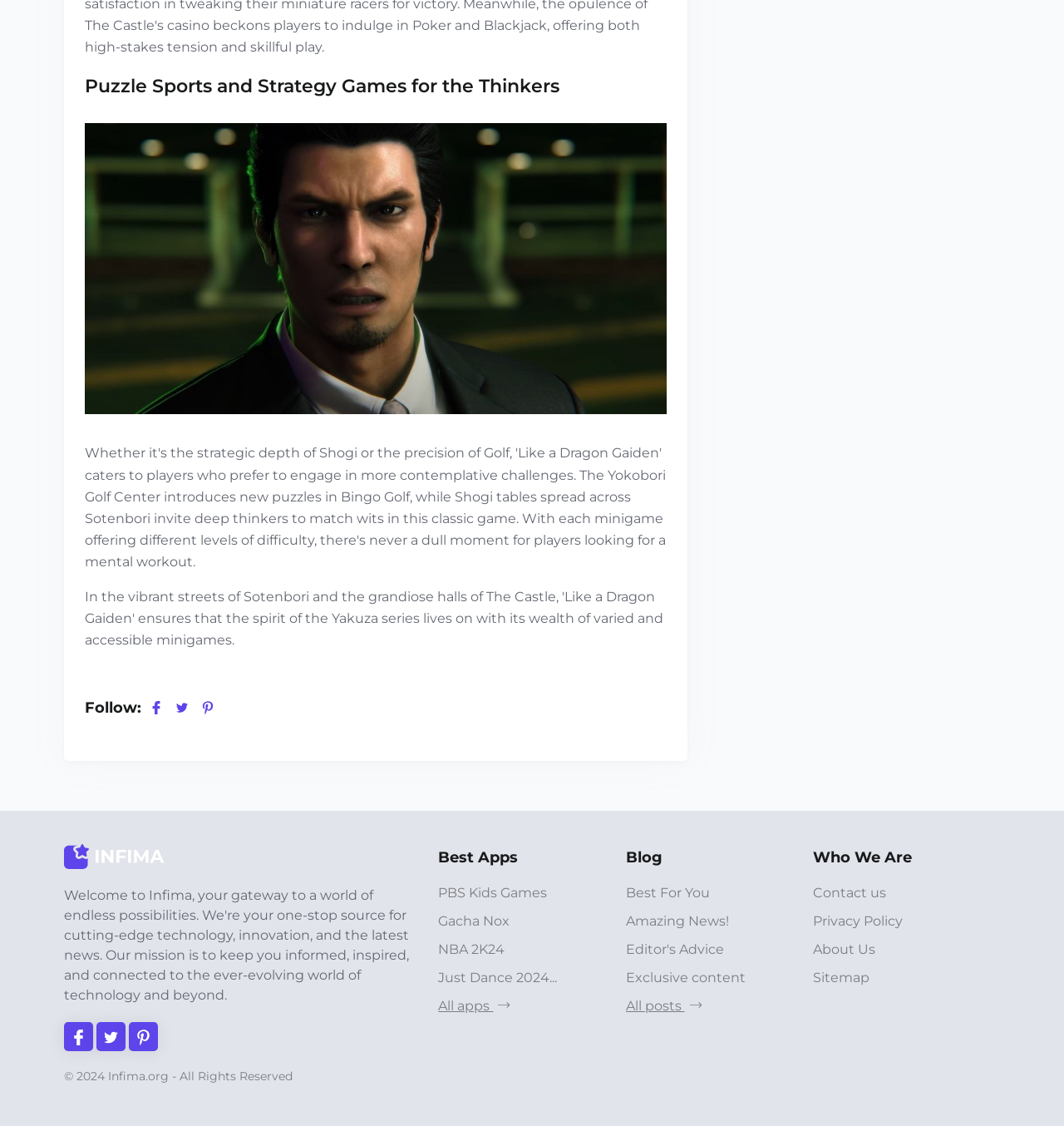Determine the bounding box coordinates of the section I need to click to execute the following instruction: "Click on the 'PBS Kids Games' link". Provide the coordinates as four float numbers between 0 and 1, i.e., [left, top, right, bottom].

[0.412, 0.784, 0.58, 0.802]